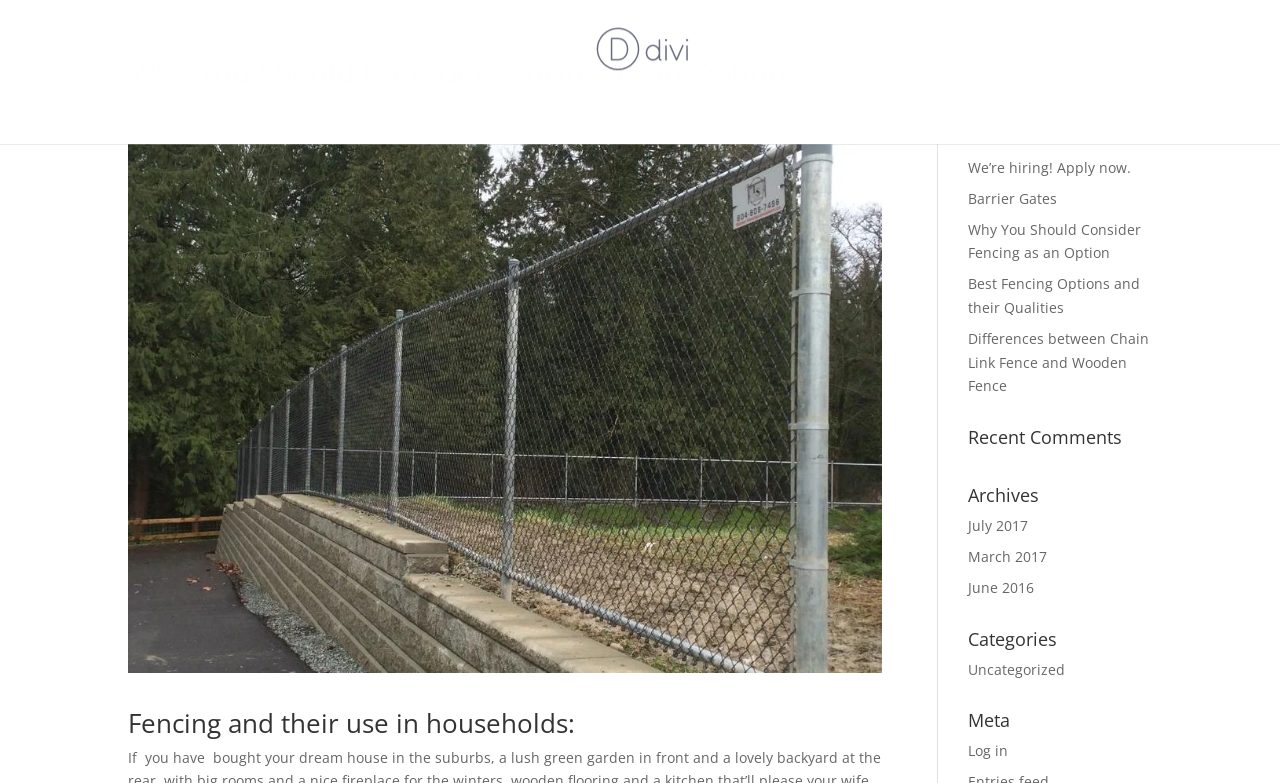Please give a concise answer to this question using a single word or phrase: 
How many archives are listed?

3